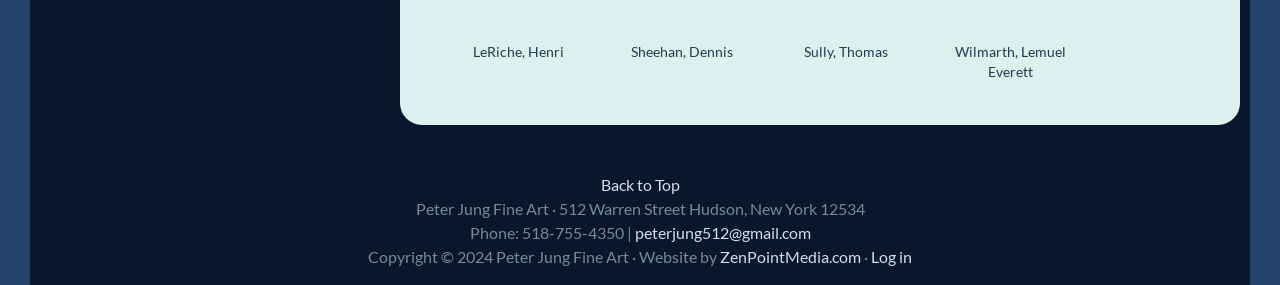Identify the bounding box coordinates of the region that needs to be clicked to carry out this instruction: "Click on the link to go back to top". Provide these coordinates as four float numbers ranging from 0 to 1, i.e., [left, top, right, bottom].

[0.469, 0.612, 0.531, 0.679]